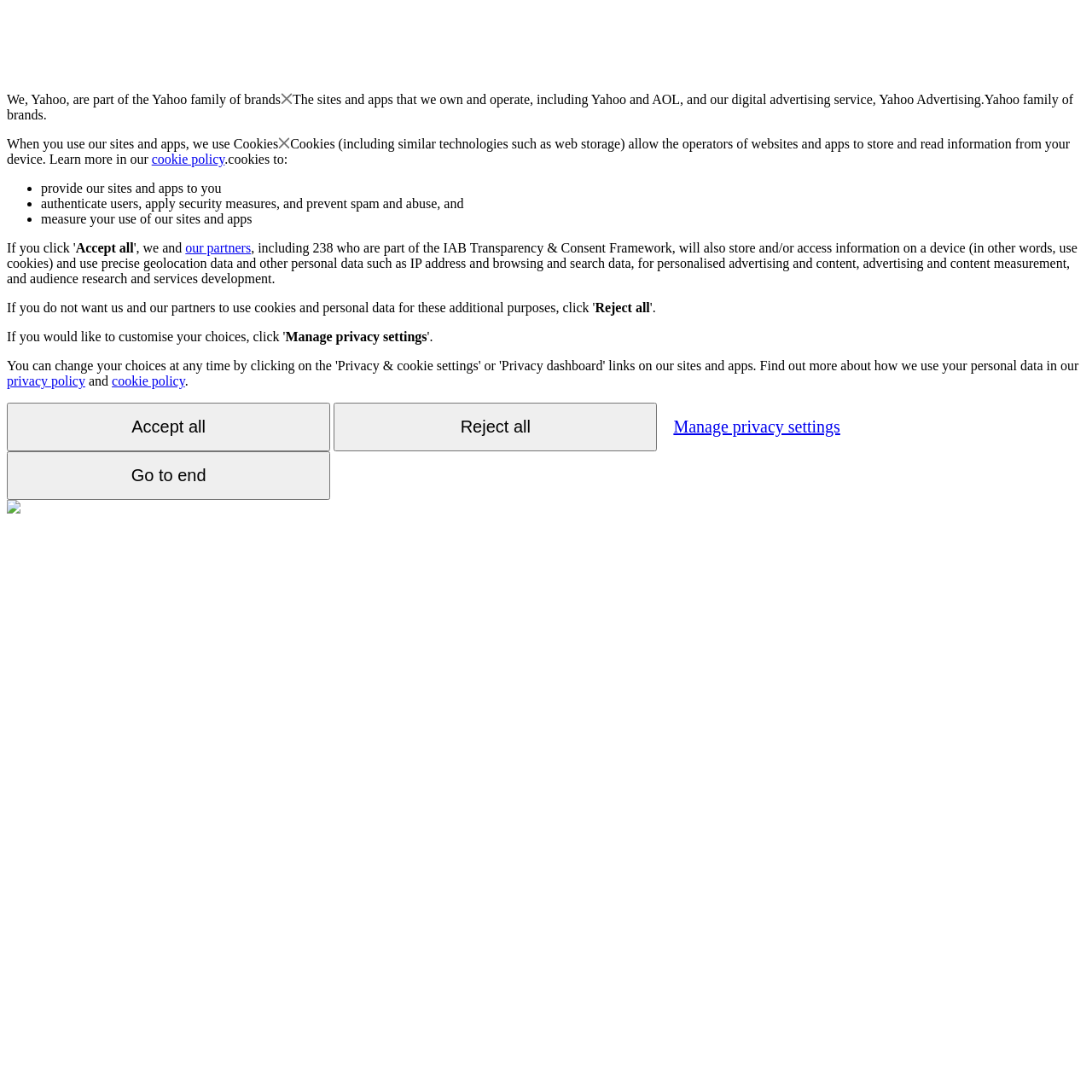Could you provide the bounding box coordinates for the portion of the screen to click to complete this instruction: "Search in the search box"?

None